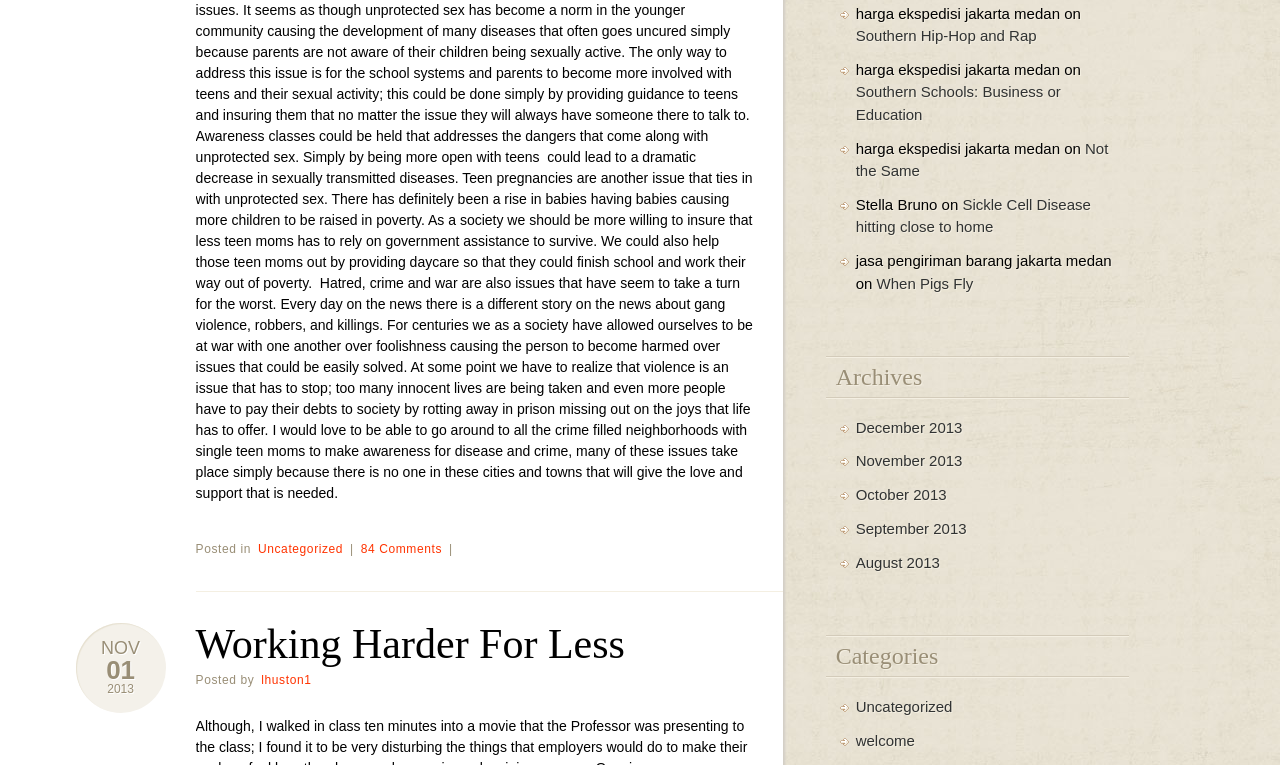Bounding box coordinates are specified in the format (top-left x, top-left y, bottom-right x, bottom-right y). All values are floating point numbers bounded between 0 and 1. Please provide the bounding box coordinate of the region this sentence describes: Working Harder For Less

[0.153, 0.812, 0.488, 0.872]